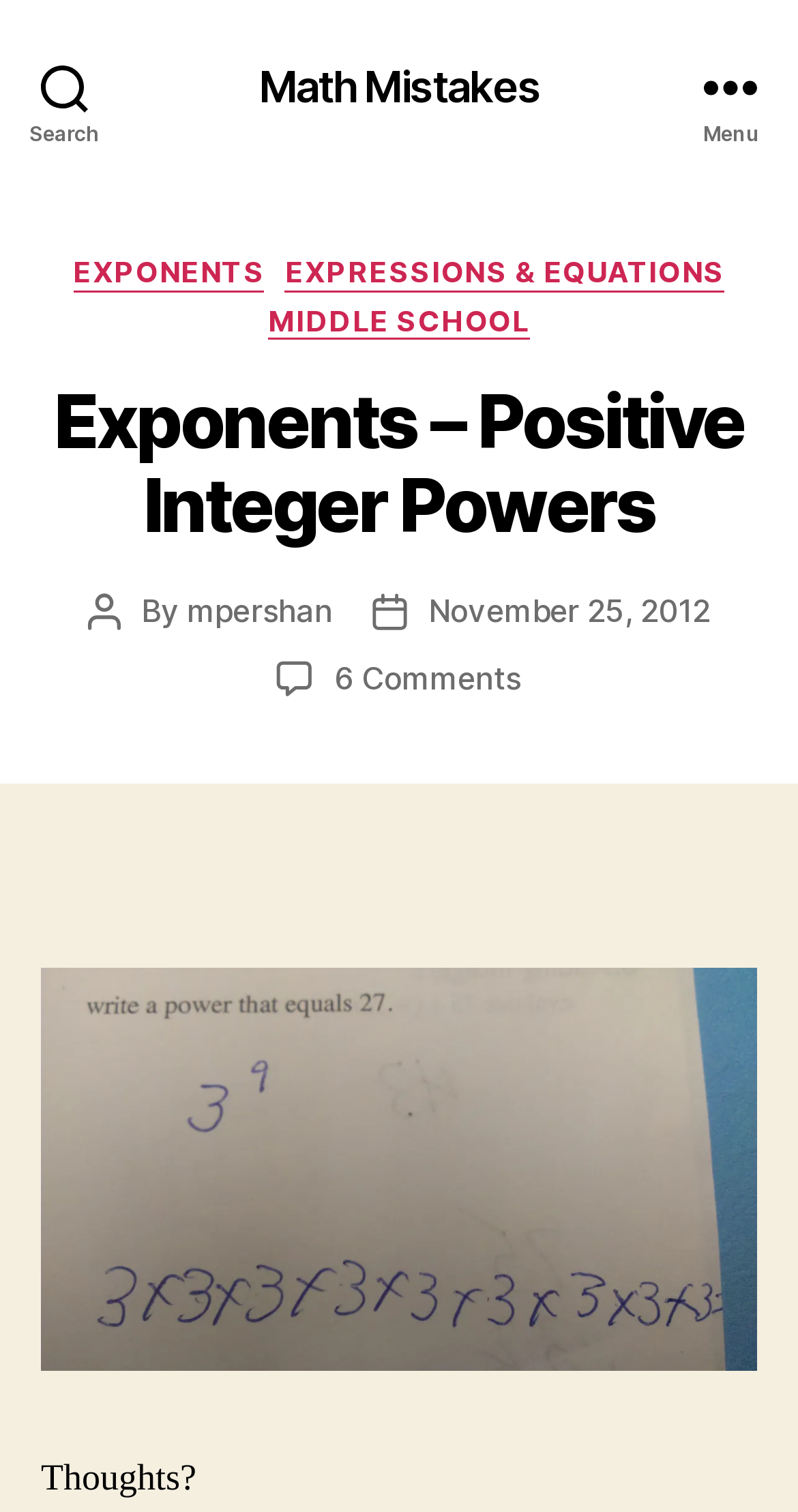Pinpoint the bounding box coordinates of the clickable element to carry out the following instruction: "Search for something."

[0.0, 0.0, 0.162, 0.114]